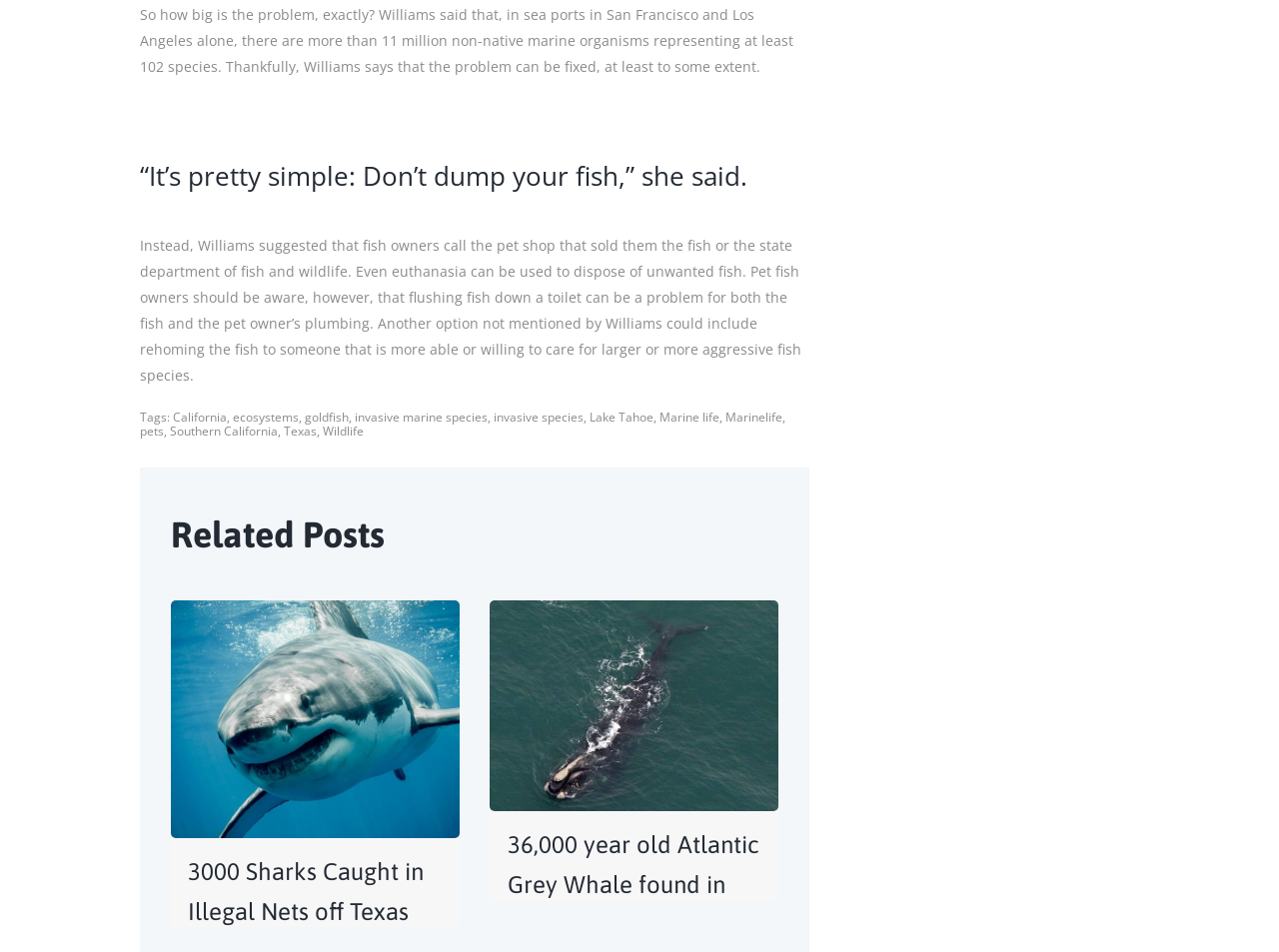Respond to the question below with a single word or phrase:
What is the name of the state mentioned as an example of where pet fish owners can rehome their fish?

Texas